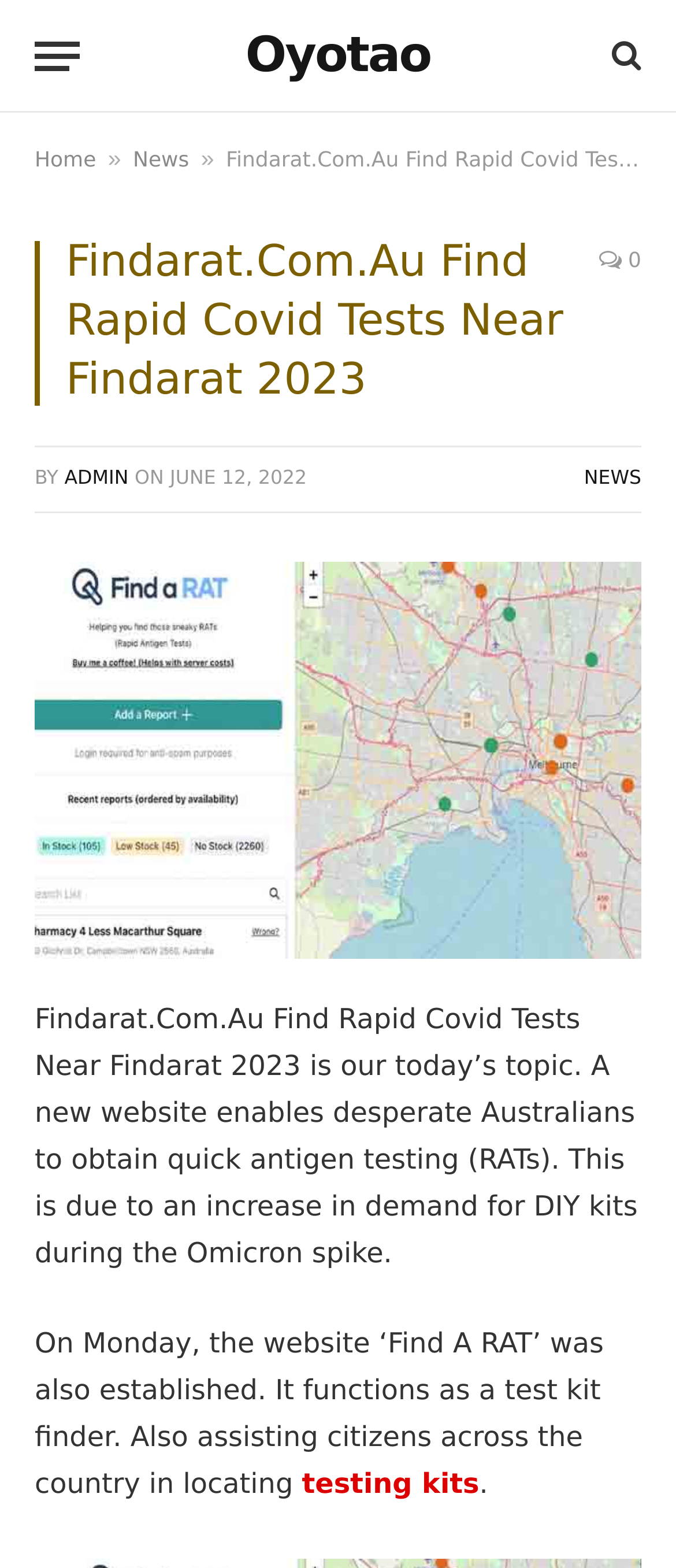What is the name of the website?
Provide a detailed and well-explained answer to the question.

The name of the website can be inferred from the text 'Findarat.Com.Au Find Rapid Covid Tests Near Findarat 2023' which appears to be the title of the webpage, and also from the link 'Findarat.Com.Au Find Rapid Covid Tests Near Findarat' which is likely a navigation link to the website's homepage.